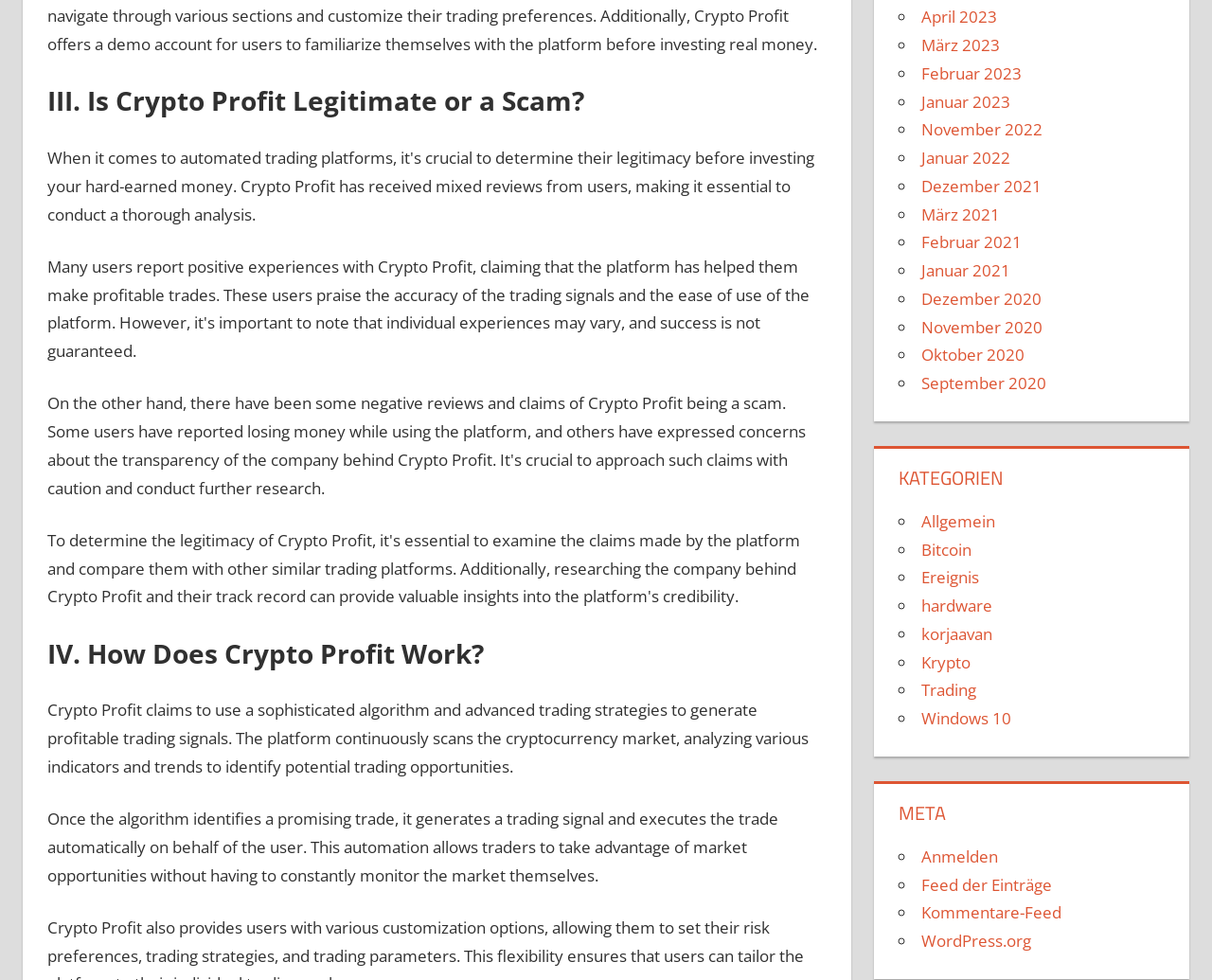What is the last link in the 'META' section?
Based on the image, give a concise answer in the form of a single word or short phrase.

WordPress.org